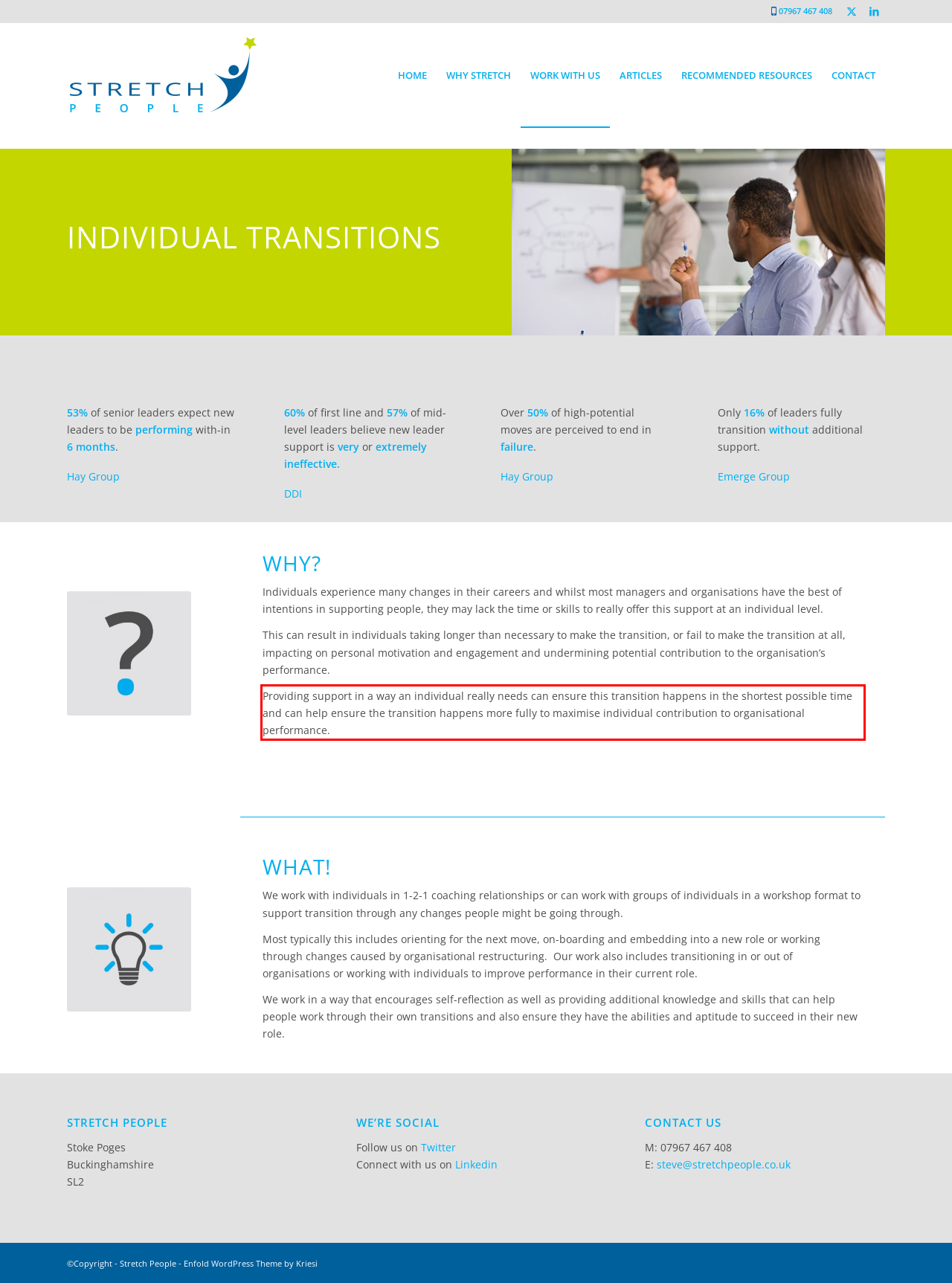Using the provided screenshot of a webpage, recognize and generate the text found within the red rectangle bounding box.

Providing support in a way an individual really needs can ensure this transition happens in the shortest possible time and can help ensure the transition happens more fully to maximise individual contribution to organisational performance.